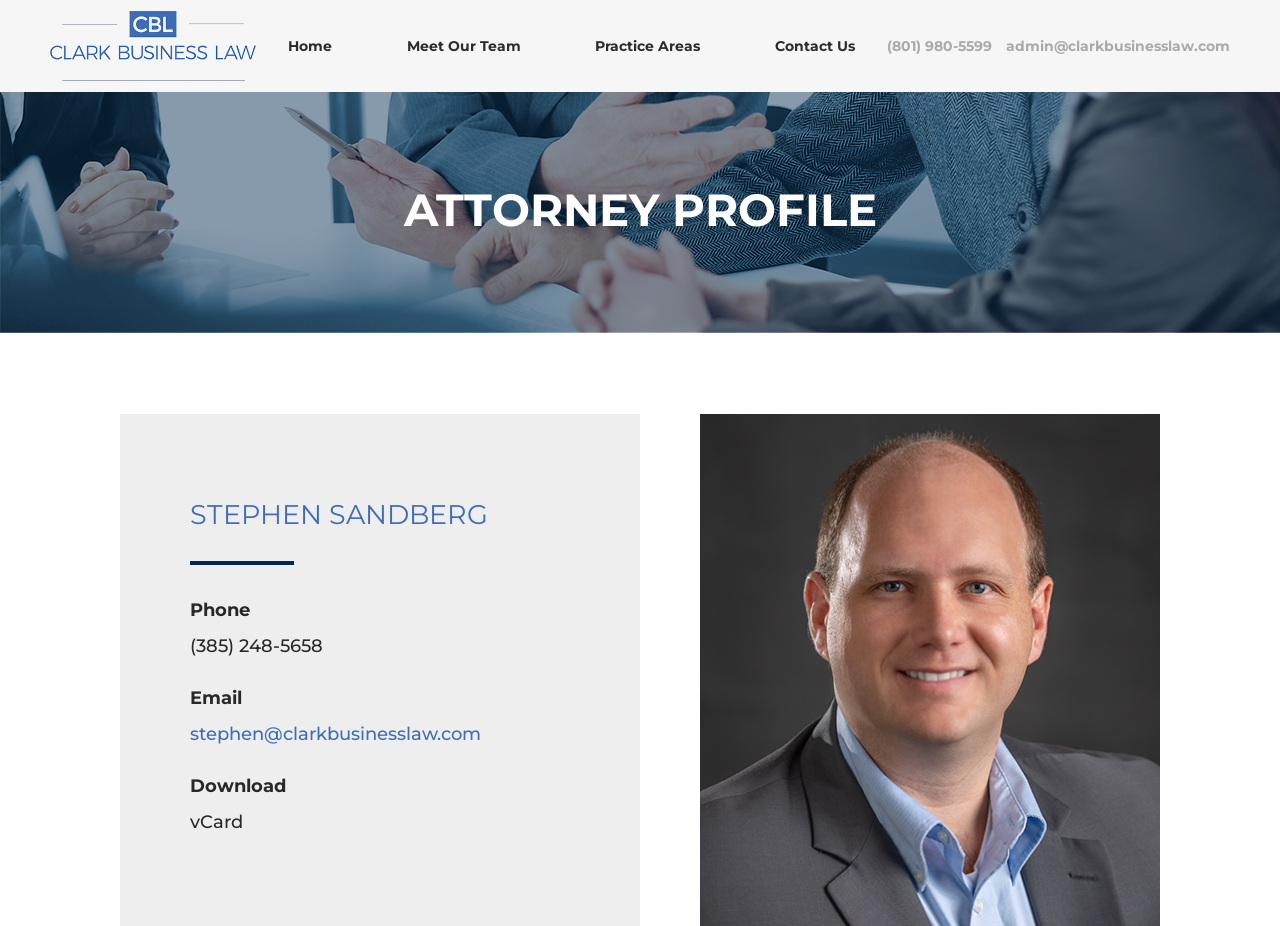Please identify the coordinates of the bounding box that should be clicked to fulfill this instruction: "go to home page".

[0.225, 0.04, 0.26, 0.06]